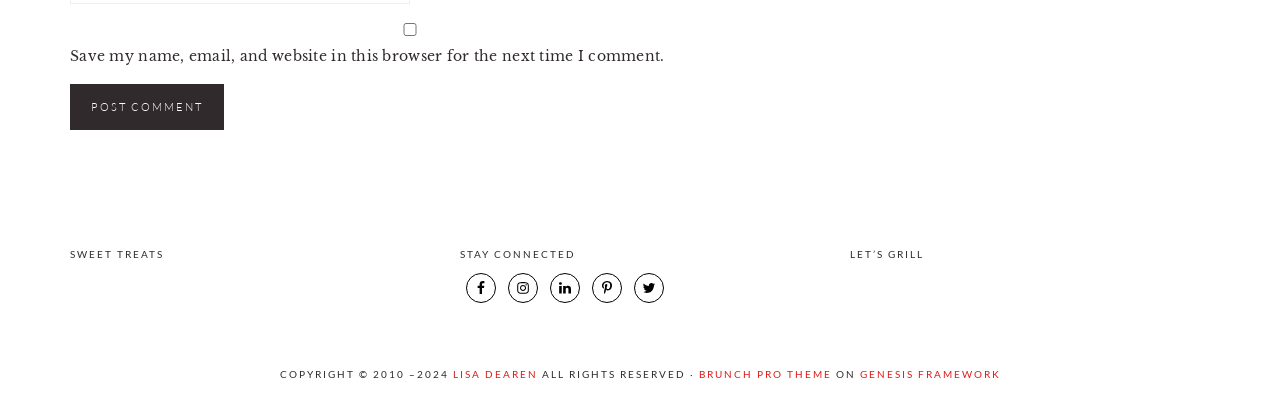Locate the bounding box coordinates of the clickable region necessary to complete the following instruction: "Read the article about PB & Chocolate Icebox Cake". Provide the coordinates in the format of four float numbers between 0 and 1, i.e., [left, top, right, bottom].

[0.059, 0.69, 0.135, 0.753]